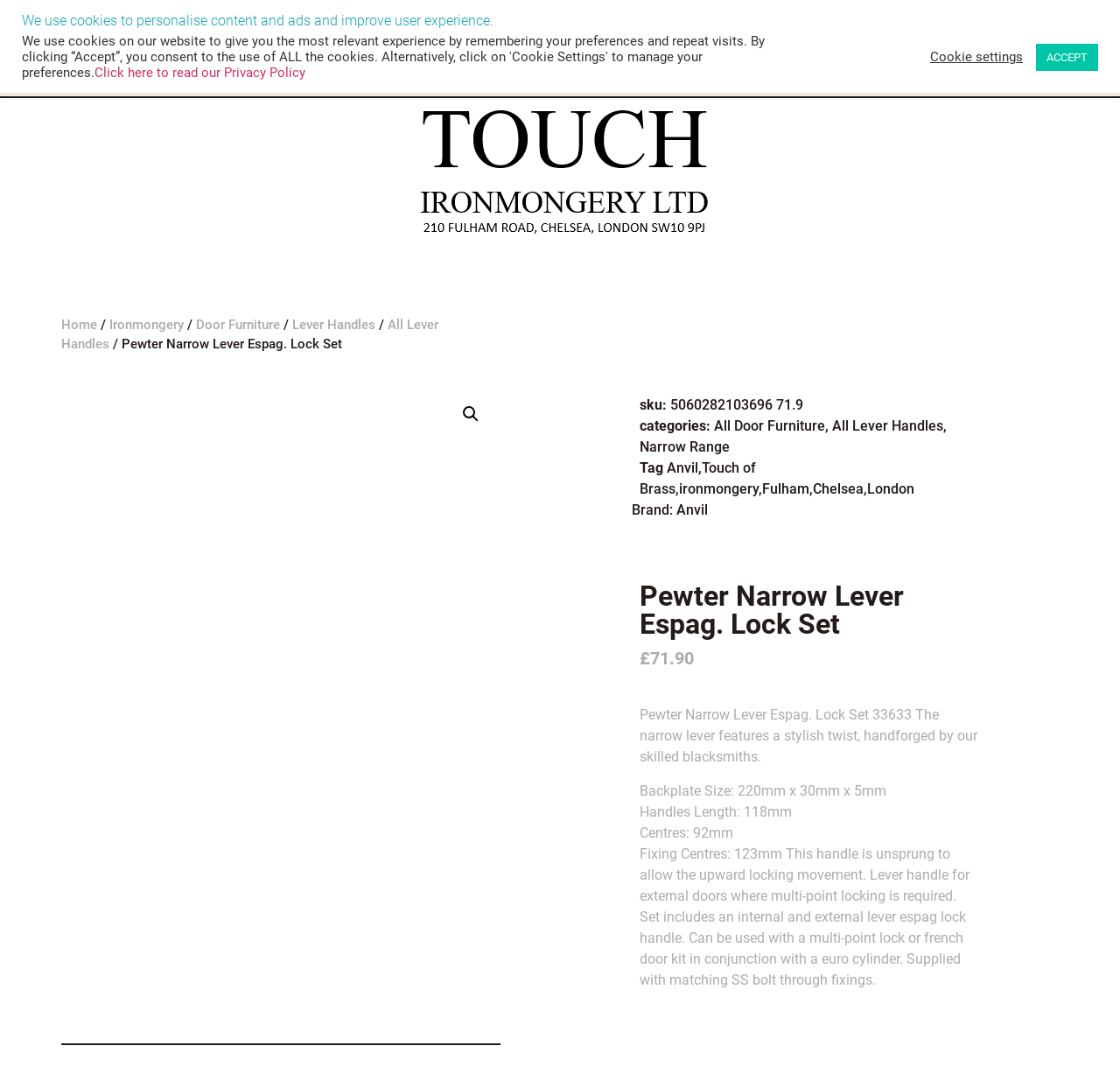Please provide the bounding box coordinates for the element that needs to be clicked to perform the instruction: "Contact us". The coordinates must consist of four float numbers between 0 and 1, formatted as [left, top, right, bottom].

[0.706, 0.06, 0.749, 0.083]